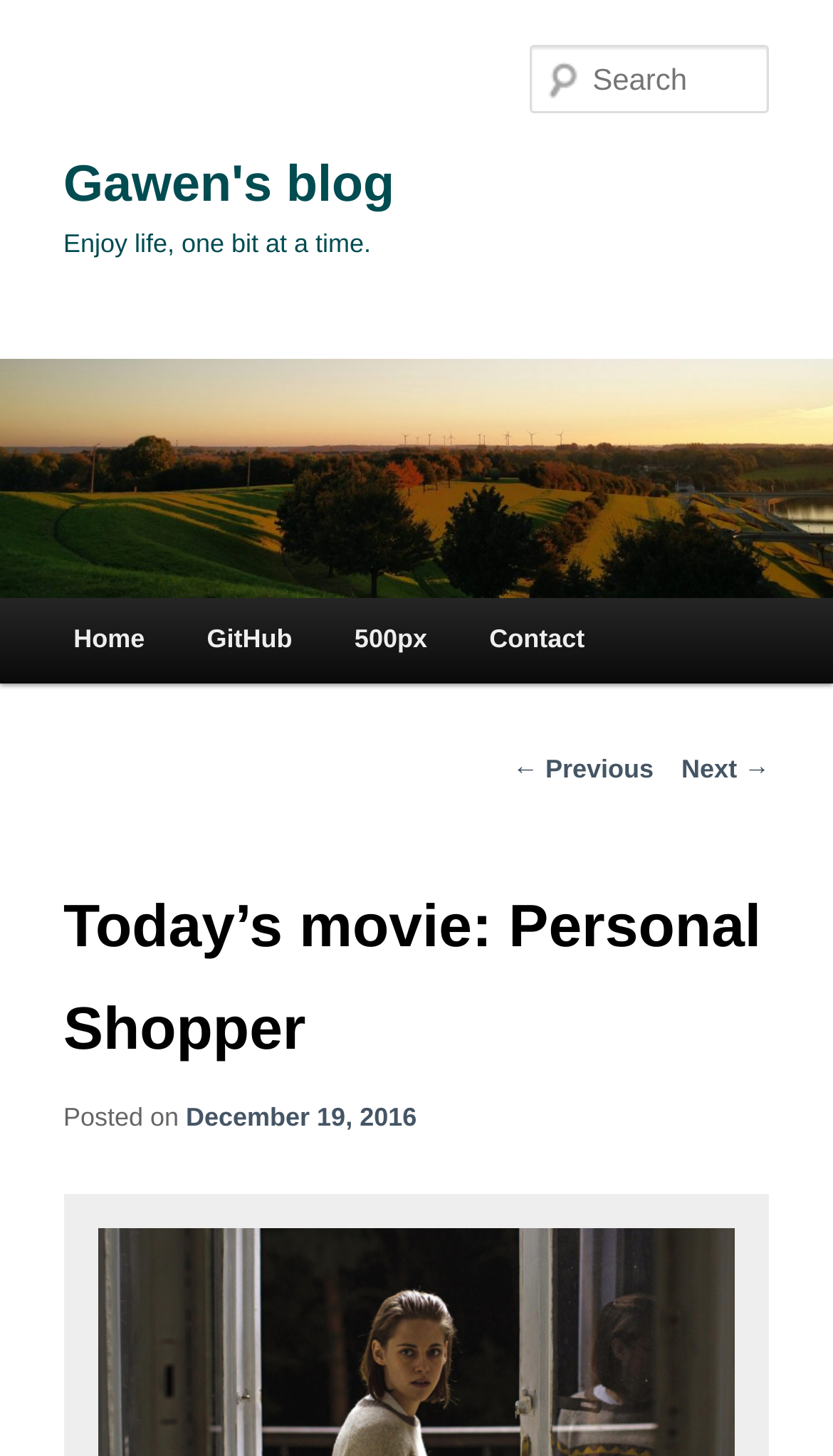Review the image closely and give a comprehensive answer to the question: What is the date of the latest post?

The date of the latest post can be found in the link element with the text 'December 19, 2016' which is located below the title of the latest post.